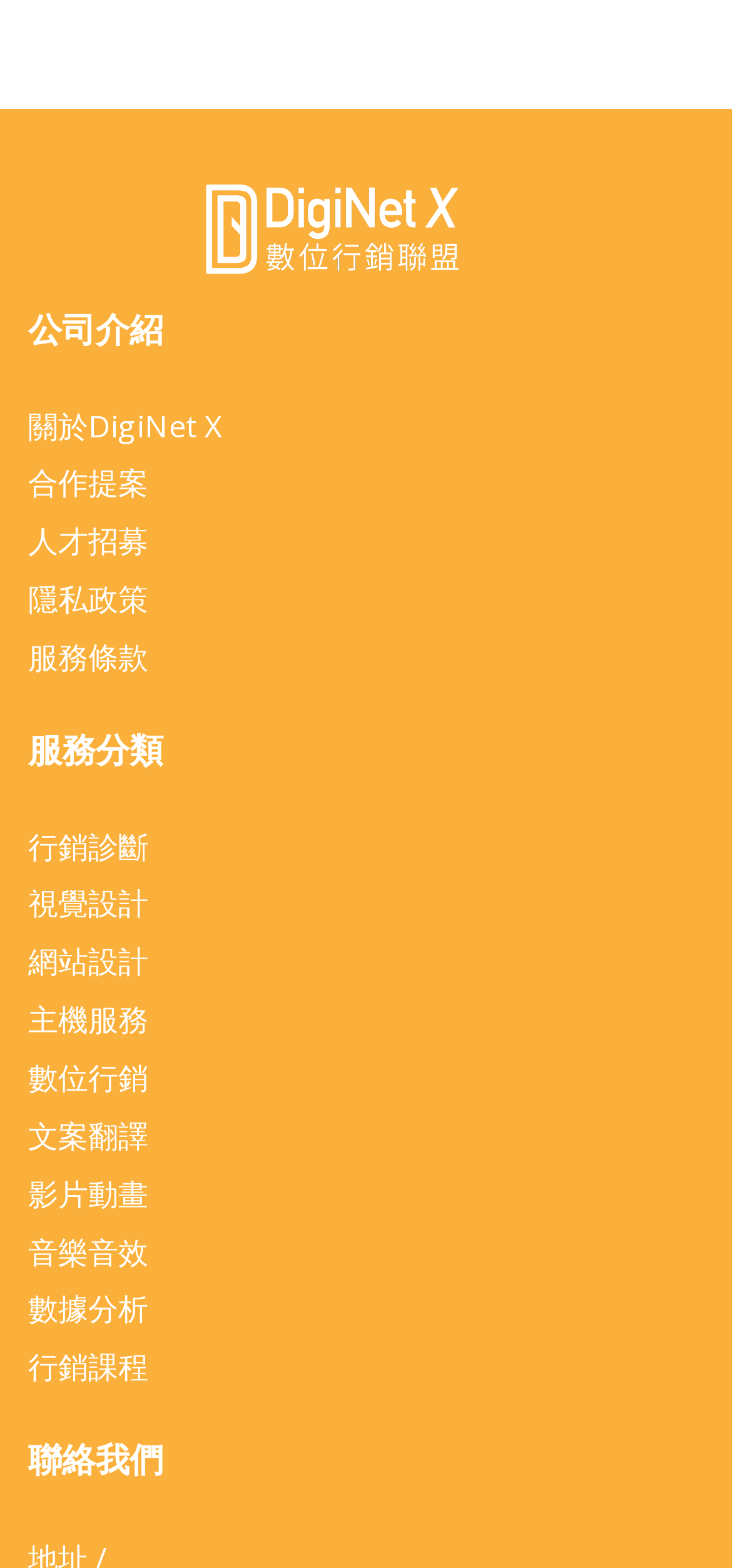Using the image as a reference, answer the following question in as much detail as possible:
What is the main category of services provided?

Based on the links provided under the '服務分類' heading, it appears that the main category of services provided by this company includes marketing and design services, such as 行銷診斷, 視覺設計, 網站設計, and more.